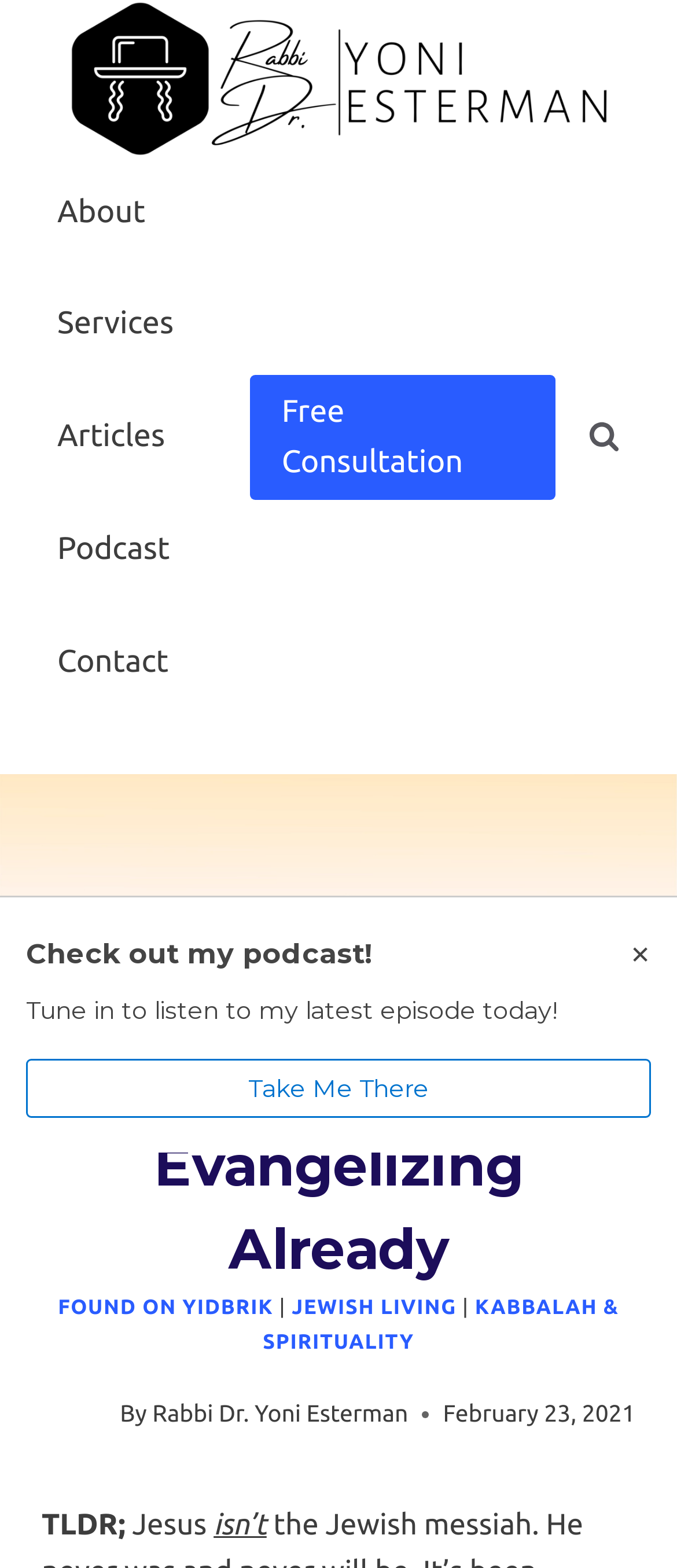Find the bounding box coordinates for the HTML element described in this sentence: "Jewish Living". Provide the coordinates as four float numbers between 0 and 1, in the format [left, top, right, bottom].

[0.431, 0.827, 0.674, 0.842]